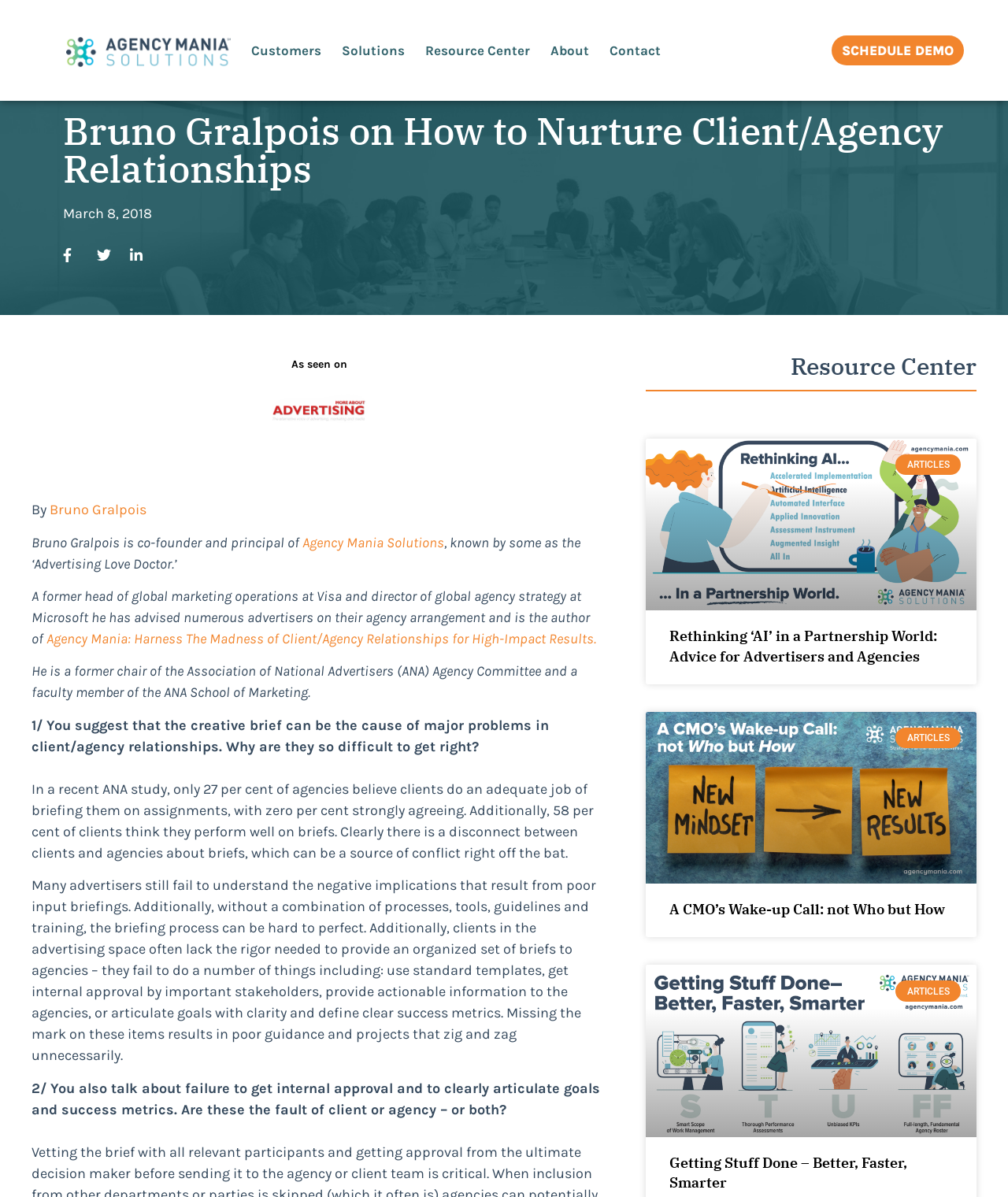Answer the question with a brief word or phrase:
What is the name of the book written by Bruno Gralpois?

Agency Mania: Harness The Madness of Client/Agency Relationships for High-Impact Results